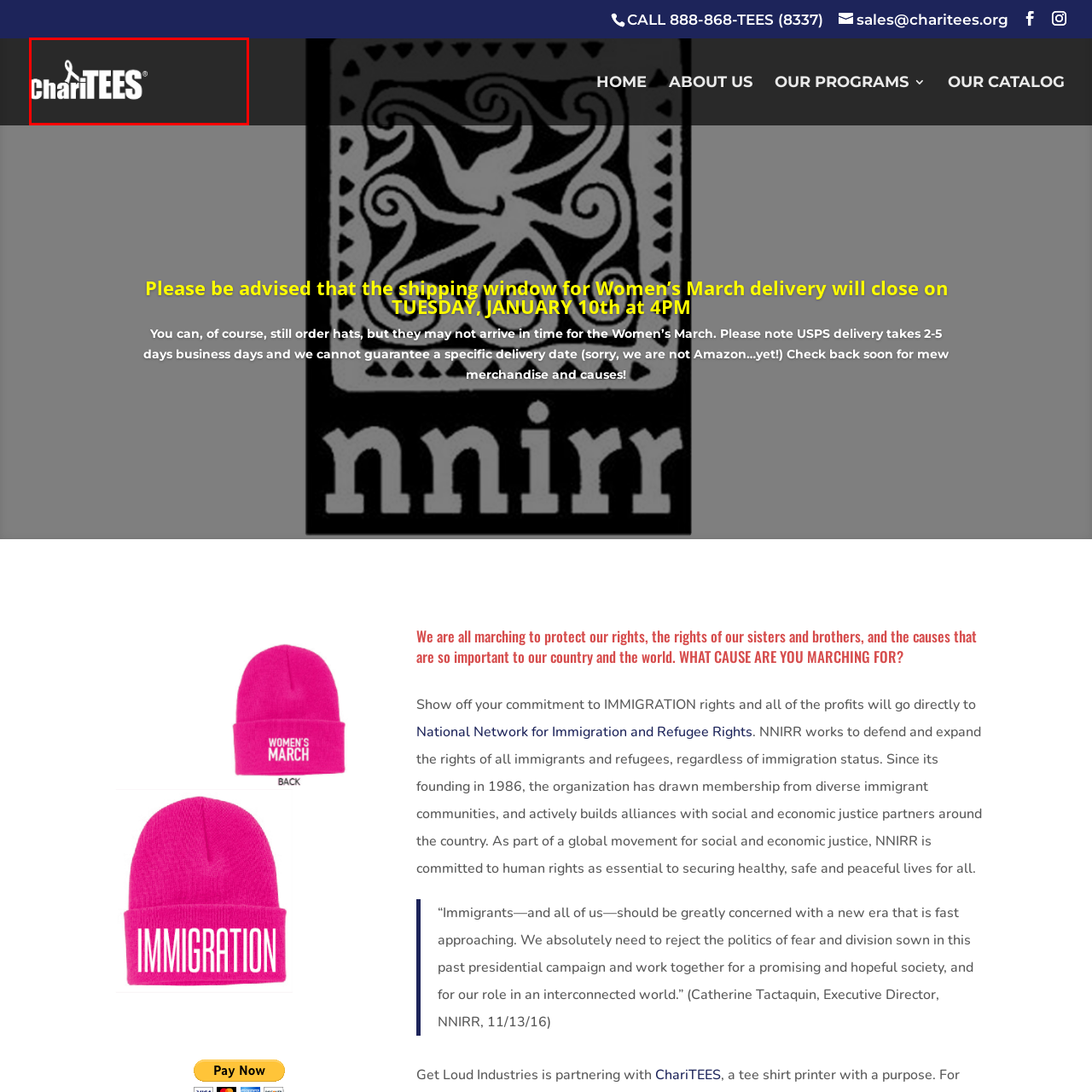What is the purpose of the sale of merchandise by ChariTEES?
Look at the image contained within the red bounding box and provide a detailed answer based on the visual details you can infer from it.

According to the caption, the proceeds from the sale of merchandise by ChariTEES are aimed at benefiting various charitable organizations, which implies that the purpose of the sale is to support these organizations.